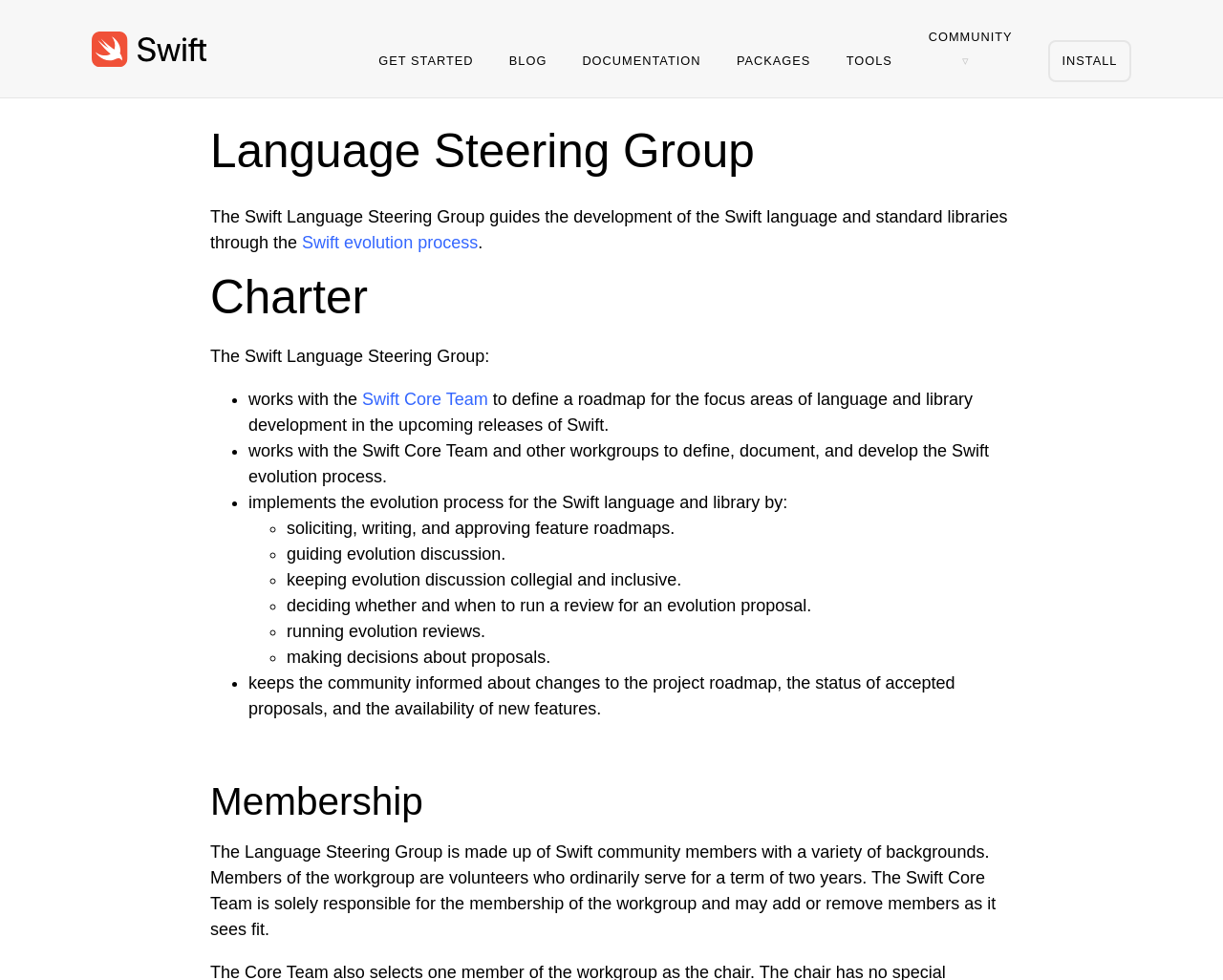Respond to the following question using a concise word or phrase: 
What is the relationship between the Language Steering Group and the Swift Core Team?

They work together